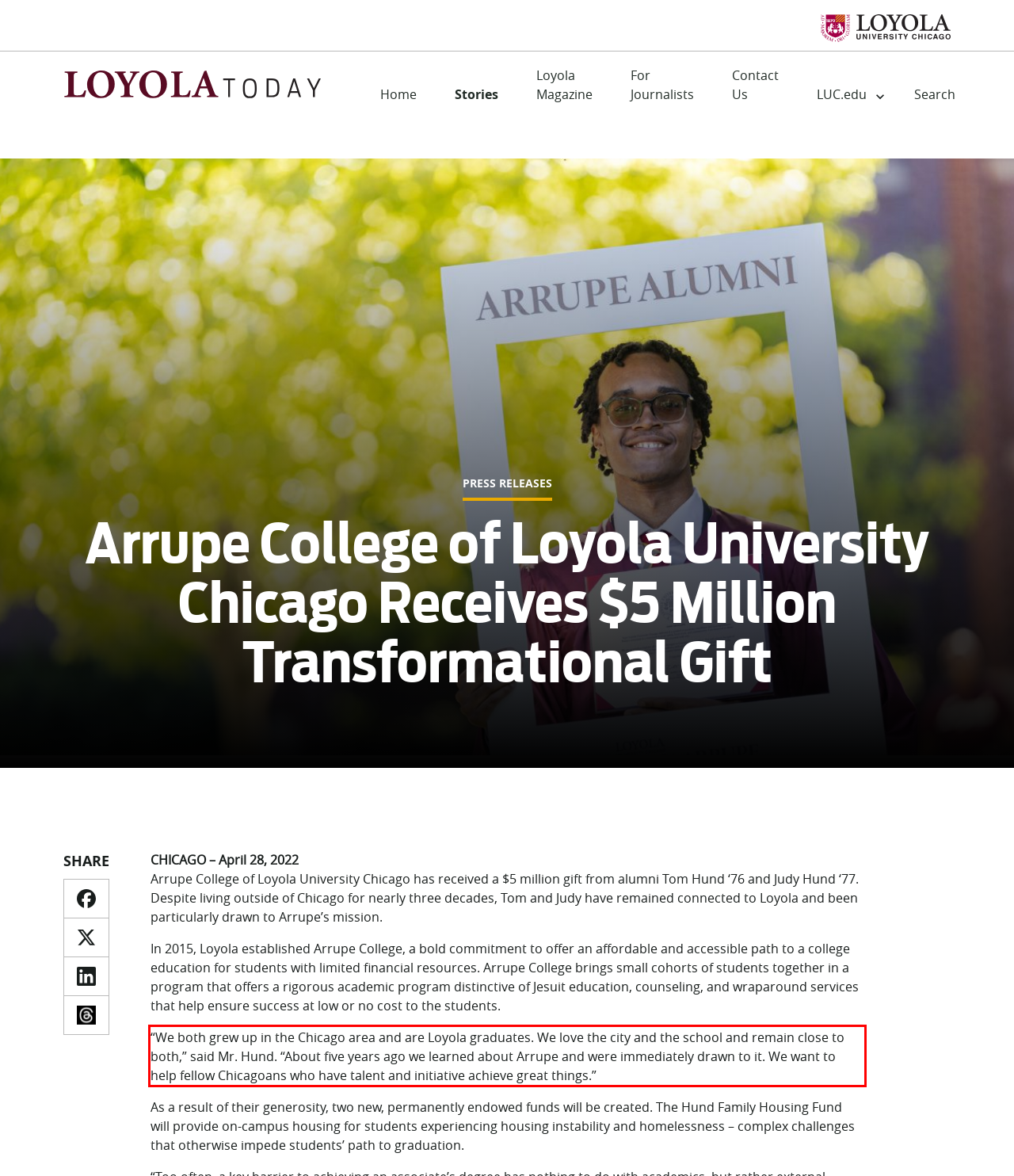Analyze the screenshot of the webpage that features a red bounding box and recognize the text content enclosed within this red bounding box.

“We both grew up in the Chicago area and are Loyola graduates. We love the city and the school and remain close to both,” said Mr. Hund. “About five years ago we learned about Arrupe and were immediately drawn to it. We want to help fellow Chicagoans who have talent and initiative achieve great things.”